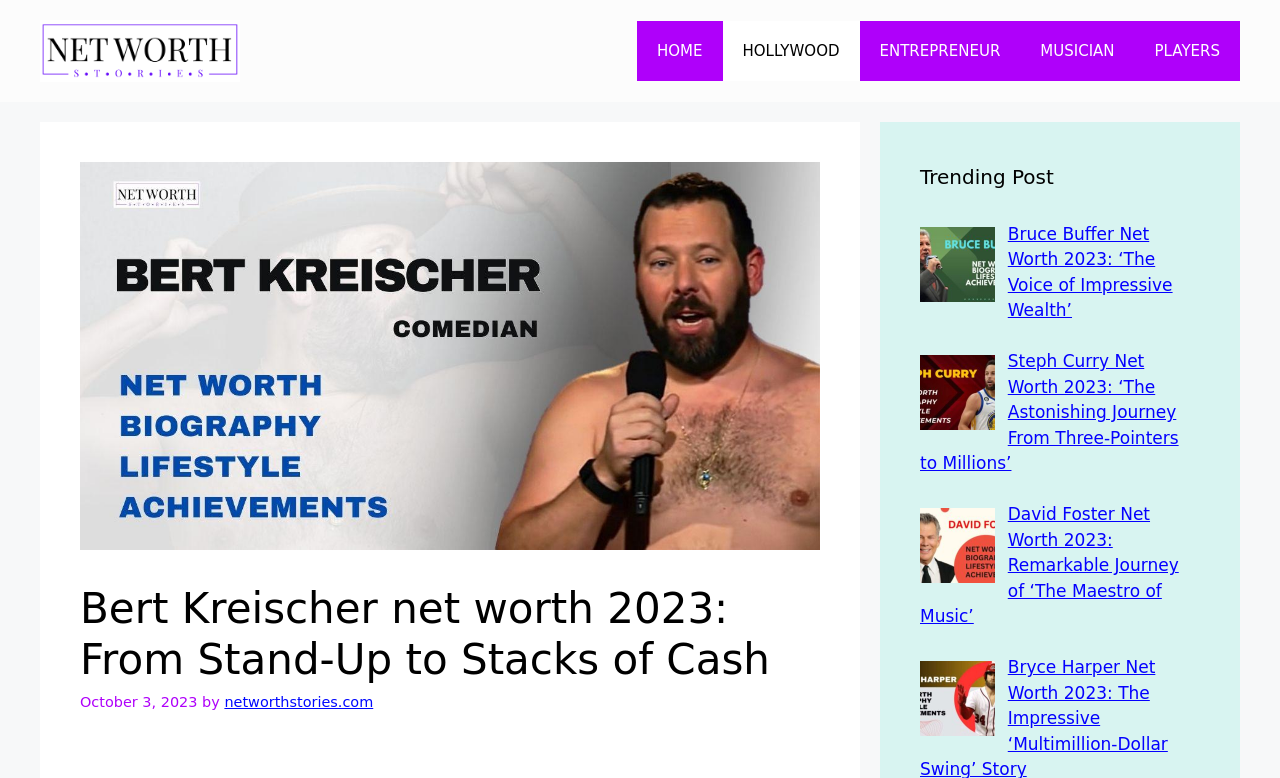Craft a detailed narrative of the webpage's structure and content.

The webpage is about Bert Kreischer's net worth, biography, lifestyle, and achievements. At the top, there is a banner with the site's name "Net Worth Stories" and a logo. Below the banner, there is a navigation menu with links to different categories such as "HOME", "HOLLYWOOD", "ENTREPRENEUR", "MUSICIAN", and "PLAYERS".

On the left side of the page, there is a large image related to Bert Kreischer's net worth. Above the image, there is a heading that reads "Bert Kreischer net worth 2023: From Stand-Up to Stacks of Cash". Below the heading, there is a timestamp indicating the article was published on October 3, 2023, and the author's name is provided as "networthstories.com".

On the right side of the page, there are three trending posts with links to articles about Bruce Buffer's net worth, Steph Curry's net worth, and David Foster's net worth. Each trending post has a corresponding image. Below these trending posts, there is another image related to Bryce Harper's net worth.

Overall, the webpage is focused on providing information about Bert Kreischer's net worth and biography, with additional links to other related articles and trending posts.